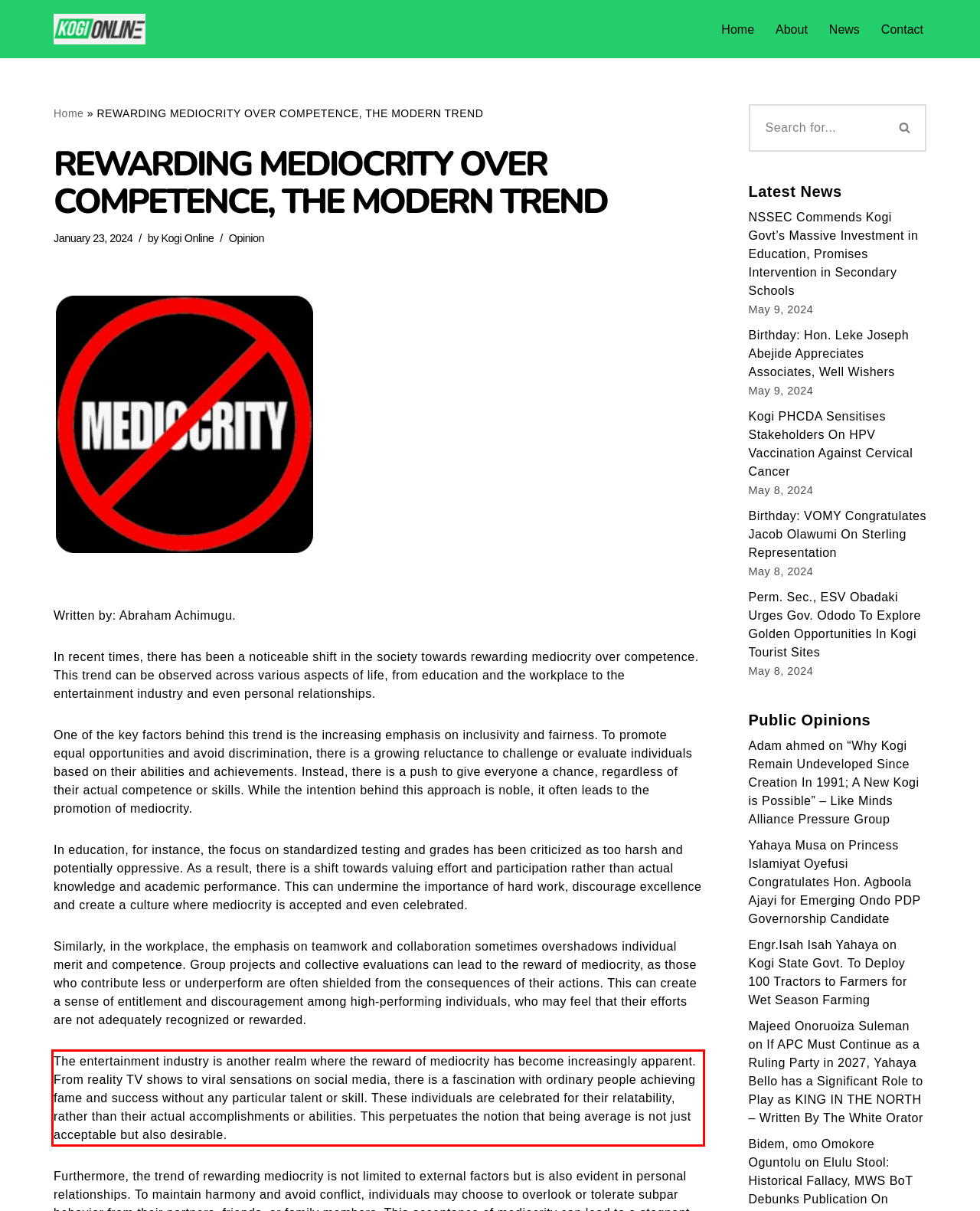You have a screenshot of a webpage with a red bounding box. Use OCR to generate the text contained within this red rectangle.

The entertainment industry is another realm where the reward of mediocrity has become increasingly apparent. From reality TV shows to viral sensations on social media, there is a fascination with ordinary people achieving fame and success without any particular talent or skill. These individuals are celebrated for their relatability, rather than their actual accomplishments or abilities. This perpetuates the notion that being average is not just acceptable but also desirable.